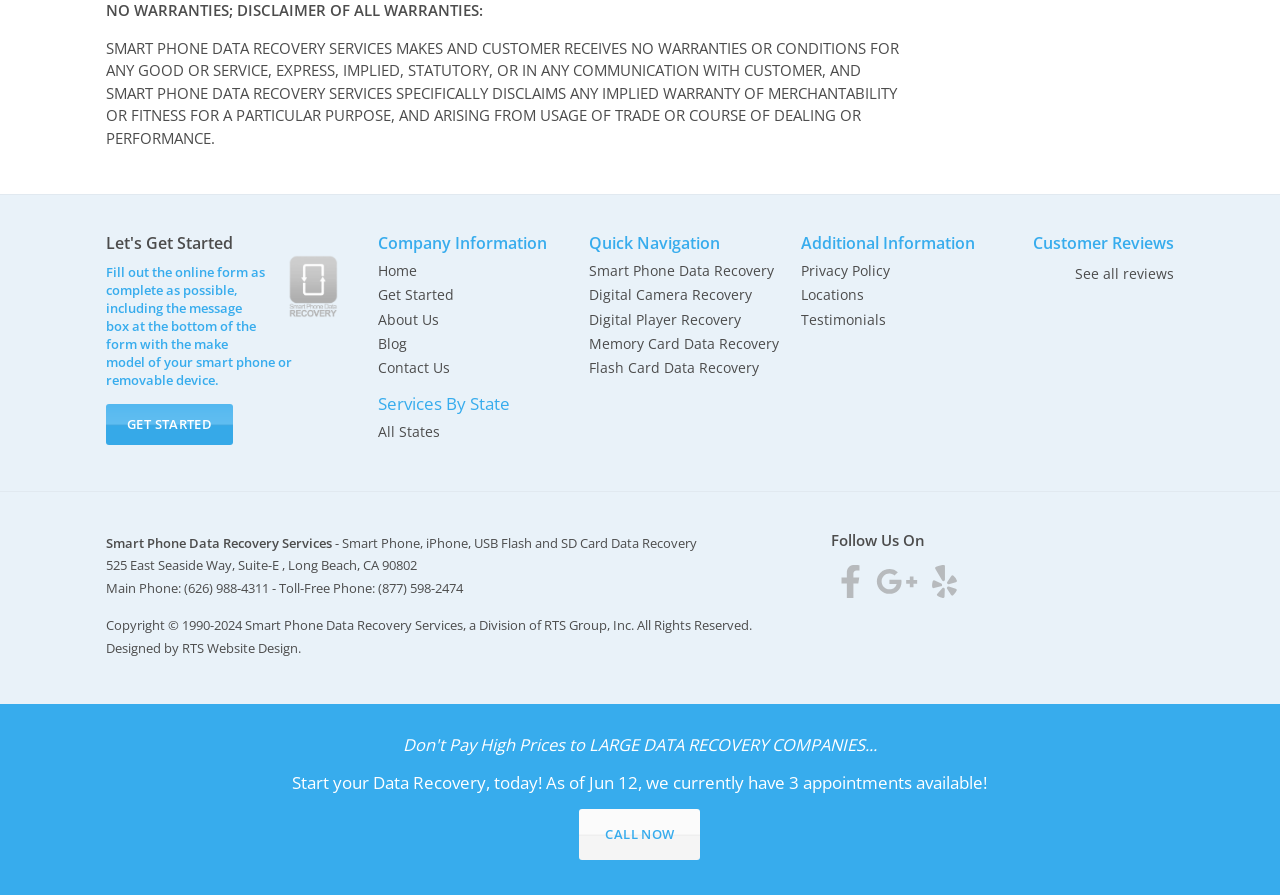For the element described, predict the bounding box coordinates as (top-left x, top-left y, bottom-right x, bottom-right y). All values should be between 0 and 1. Element description: Memory Card Data Recovery

[0.461, 0.375, 0.61, 0.402]